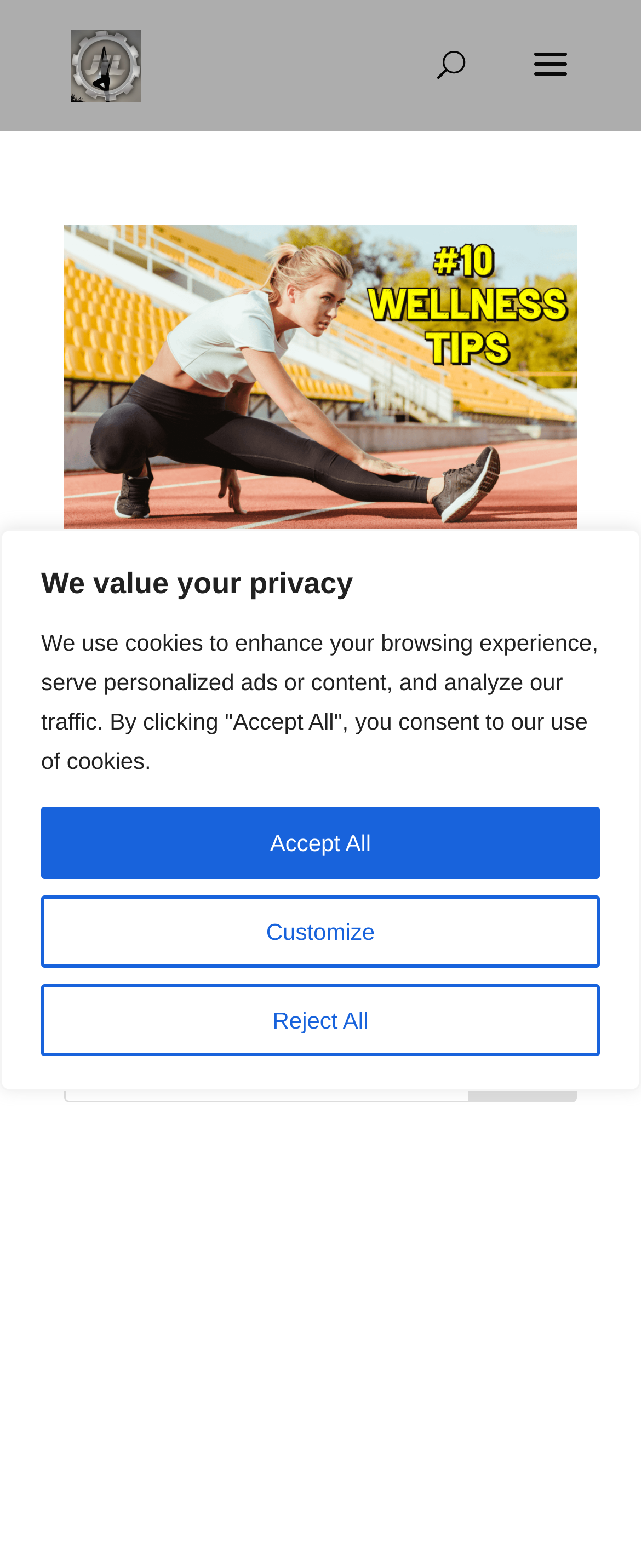Please provide a one-word or phrase answer to the question: 
Is there a search function on the webpage?

Yes